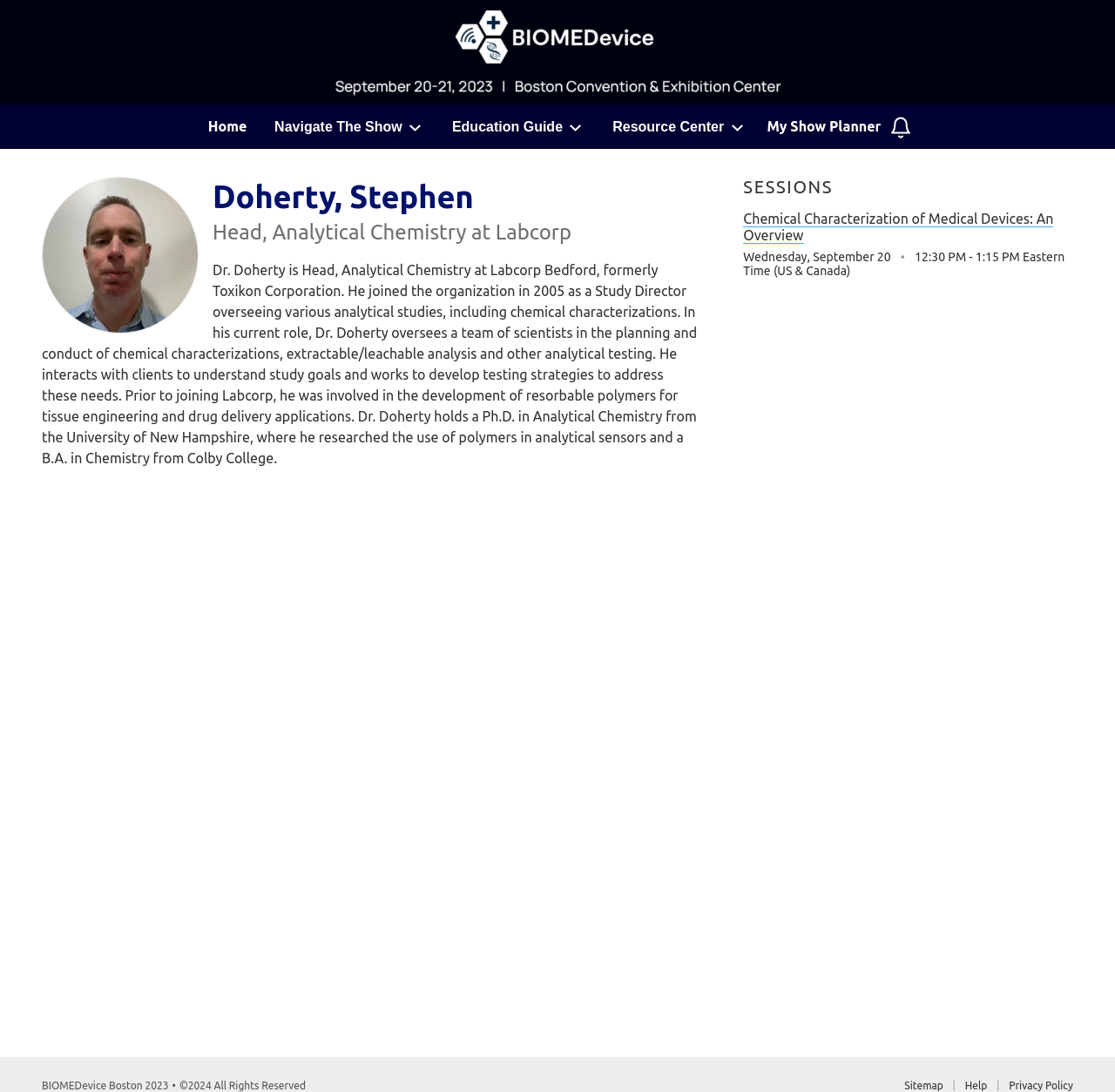Please give a one-word or short phrase response to the following question: 
What is the name of the event?

BIOMEDevice Boston 2023